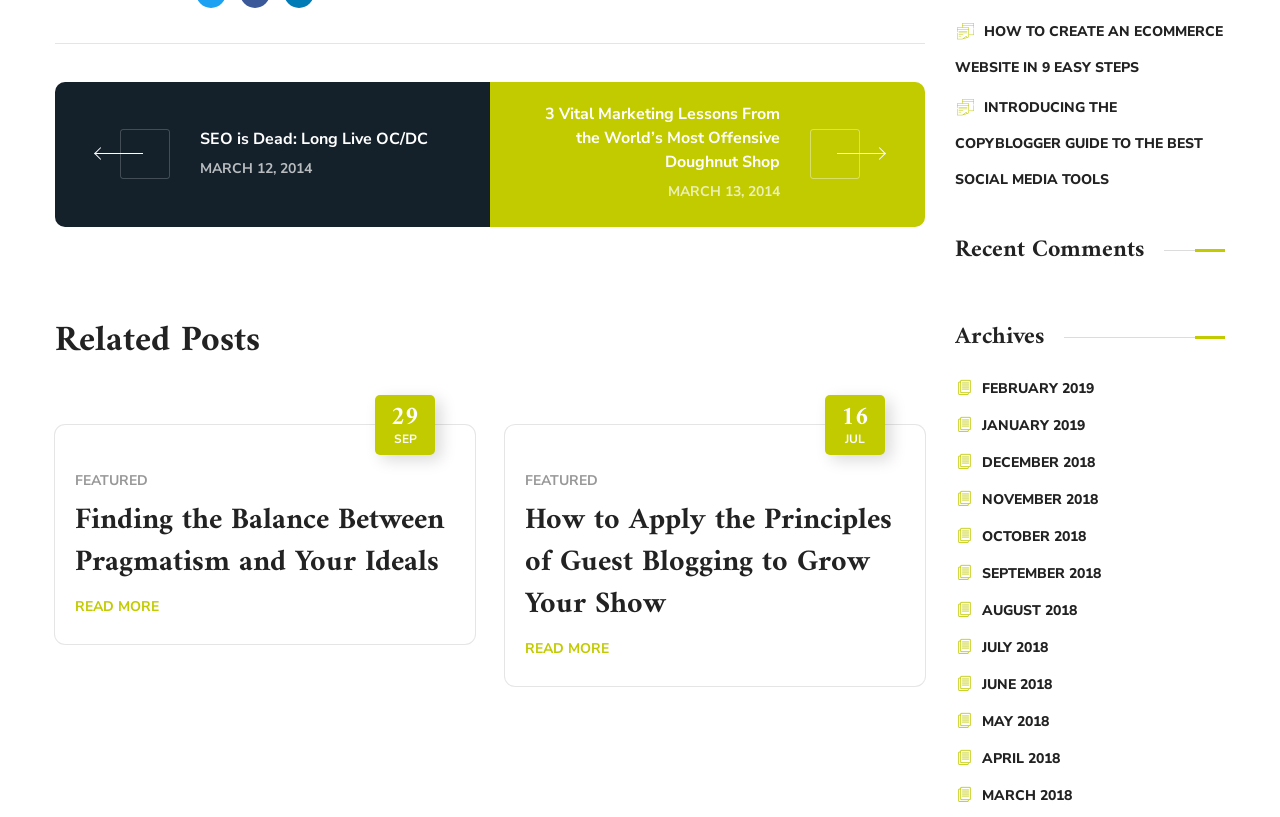Locate the bounding box coordinates of the area where you should click to accomplish the instruction: "Read CHARTING A GREENER PATH: Sustainability in Saudi Arabia’s Tourism Strategy".

None